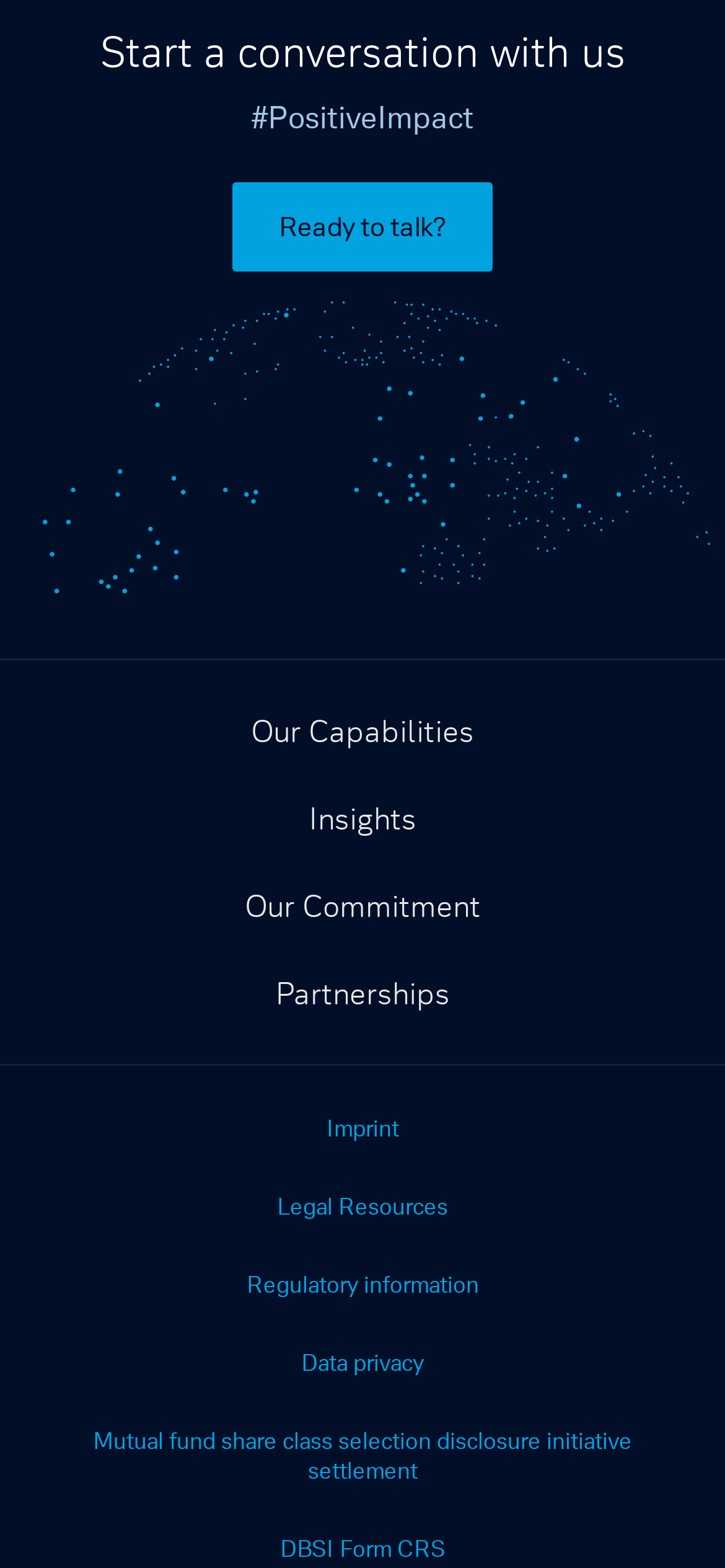Locate the bounding box coordinates of the area that needs to be clicked to fulfill the following instruction: "Start a conversation with us". The coordinates should be in the format of four float numbers between 0 and 1, namely [left, top, right, bottom].

[0.137, 0.015, 0.863, 0.049]